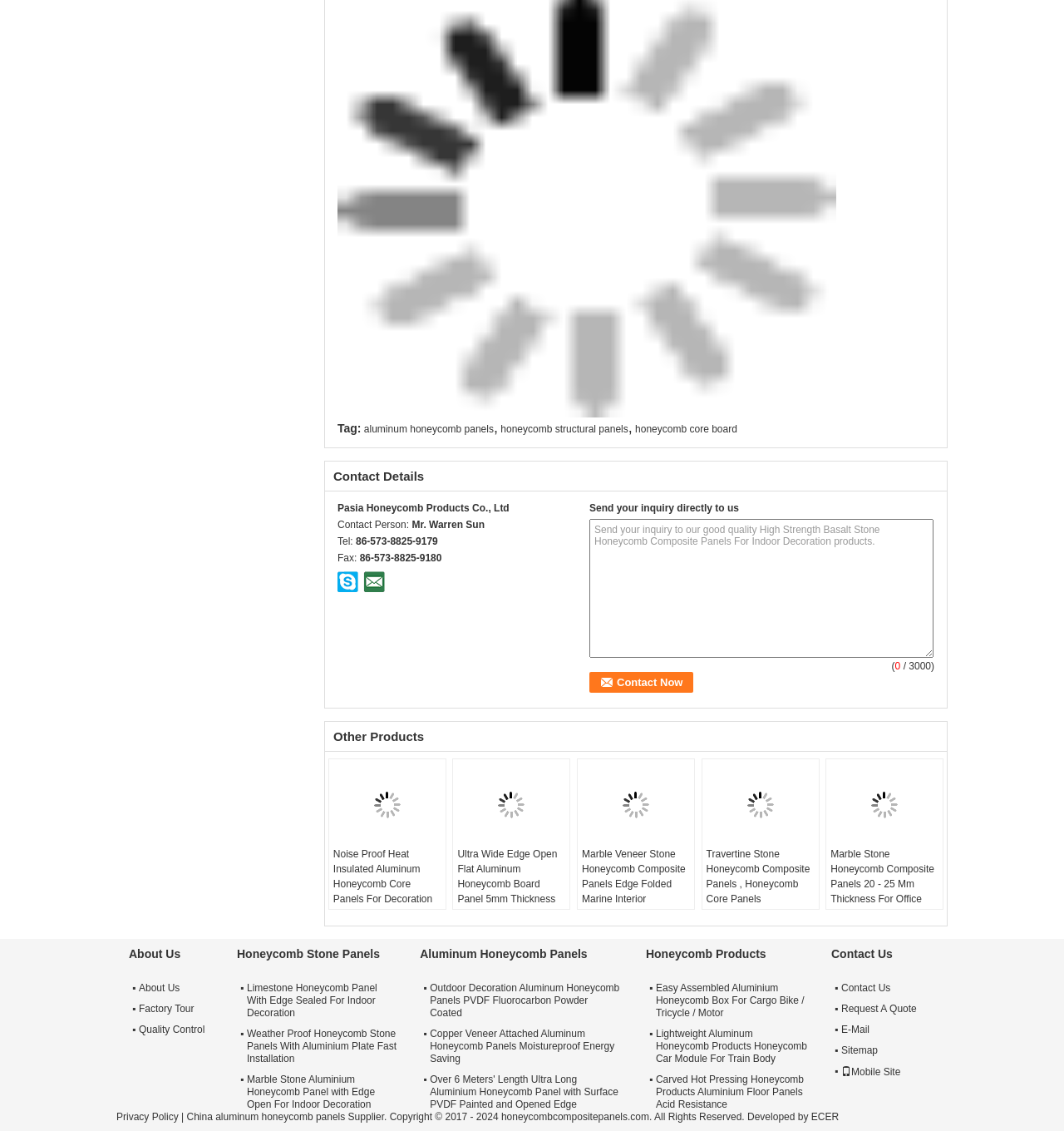Could you determine the bounding box coordinates of the clickable element to complete the instruction: "Send an inquiry to the company"? Provide the coordinates as four float numbers between 0 and 1, i.e., [left, top, right, bottom].

[0.554, 0.459, 0.877, 0.582]